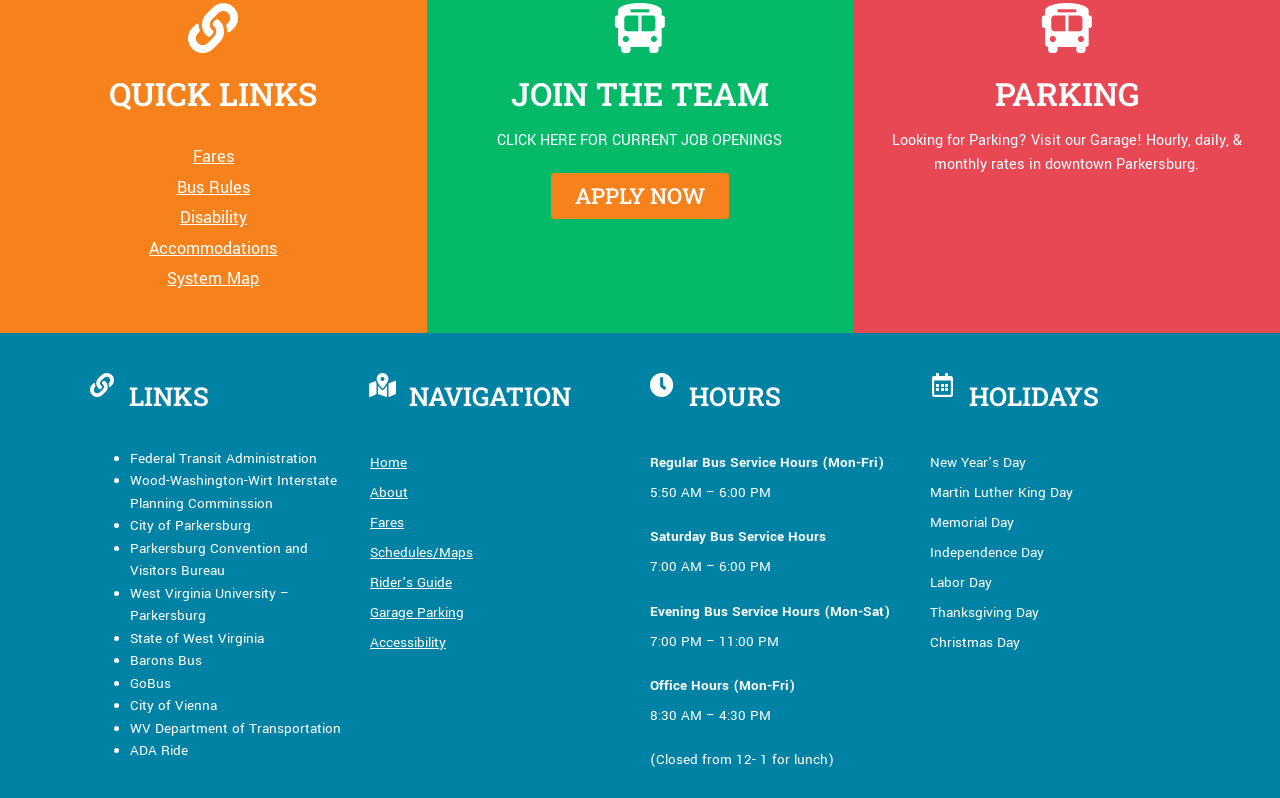Identify the bounding box coordinates of the region that should be clicked to execute the following instruction: "Click on Fares".

[0.151, 0.182, 0.183, 0.211]